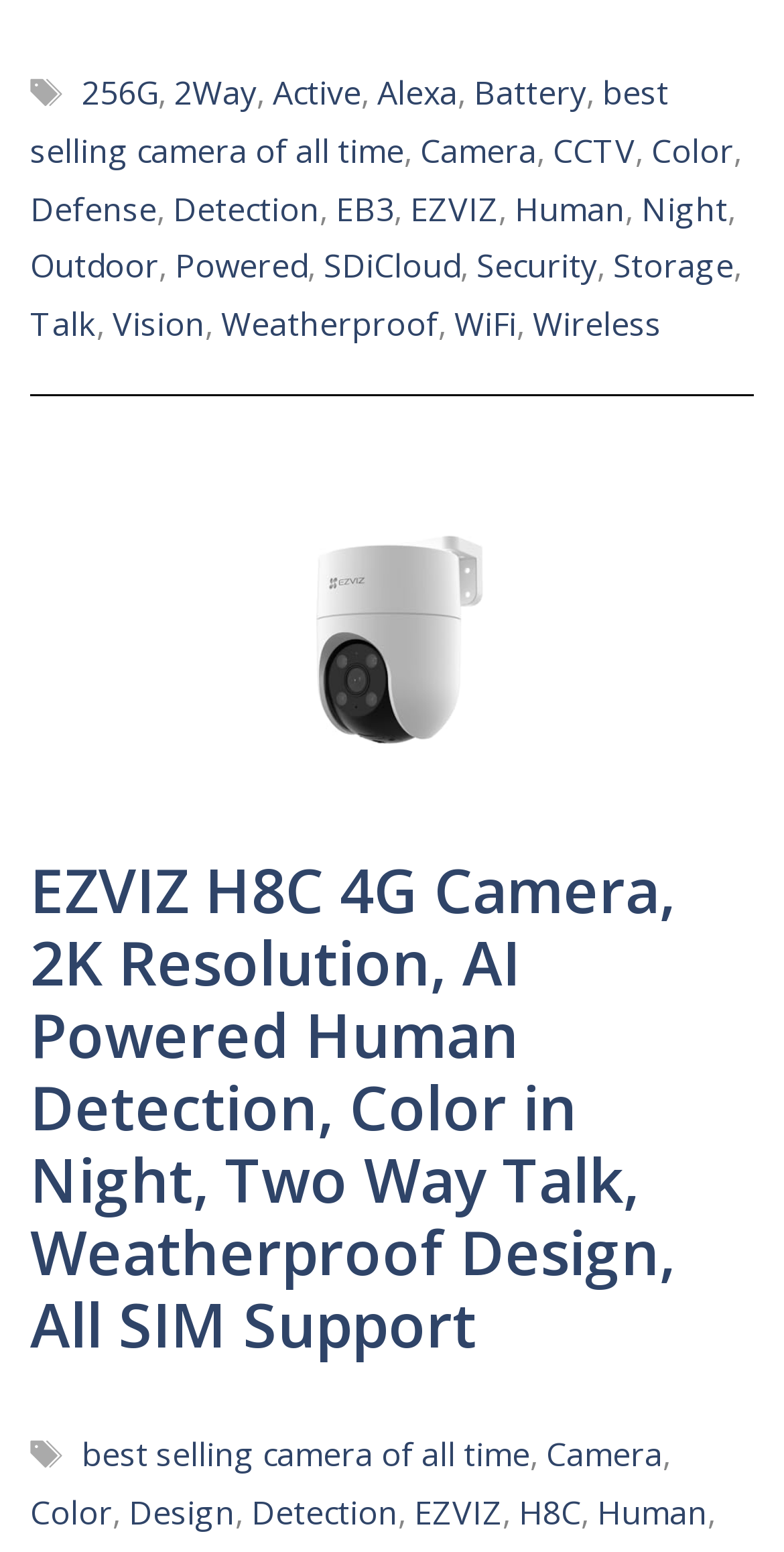Refer to the image and provide an in-depth answer to the question: 
What is the name of the camera?

I inferred this answer by looking at the text content of the link element with the longest text, which is 'EZVIZ H8C 4G Camera, 2K Resolution, AI Powered Human Detection, Color in Night, Two Way Talk, Weatherproof Design, All SIM Support'. This text is likely to be the name of the camera being described on the webpage.